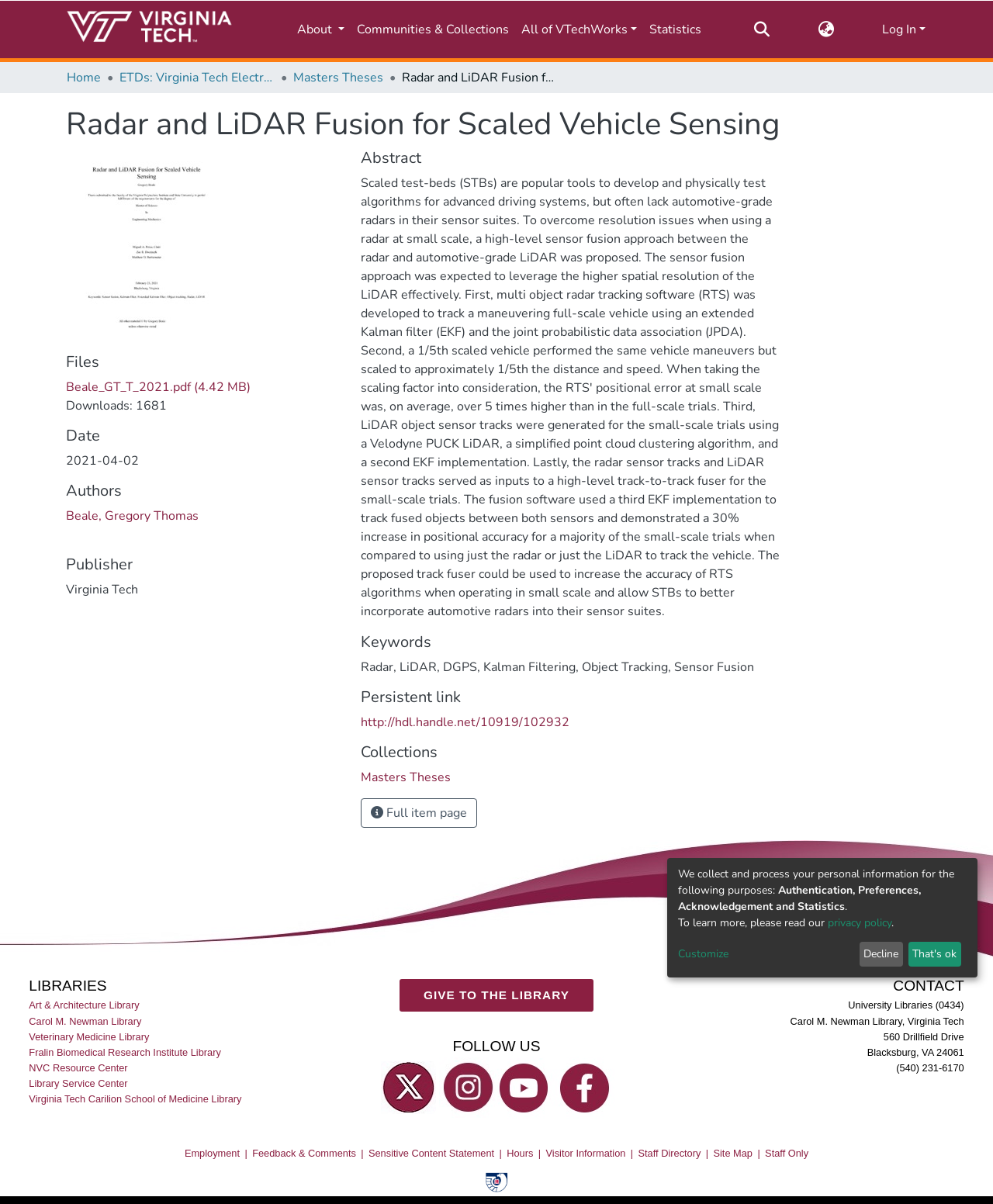Please predict the bounding box coordinates (top-left x, top-left y, bottom-right x, bottom-right y) for the UI element in the screenshot that fits the description: Site Map

[0.718, 0.953, 0.77, 0.962]